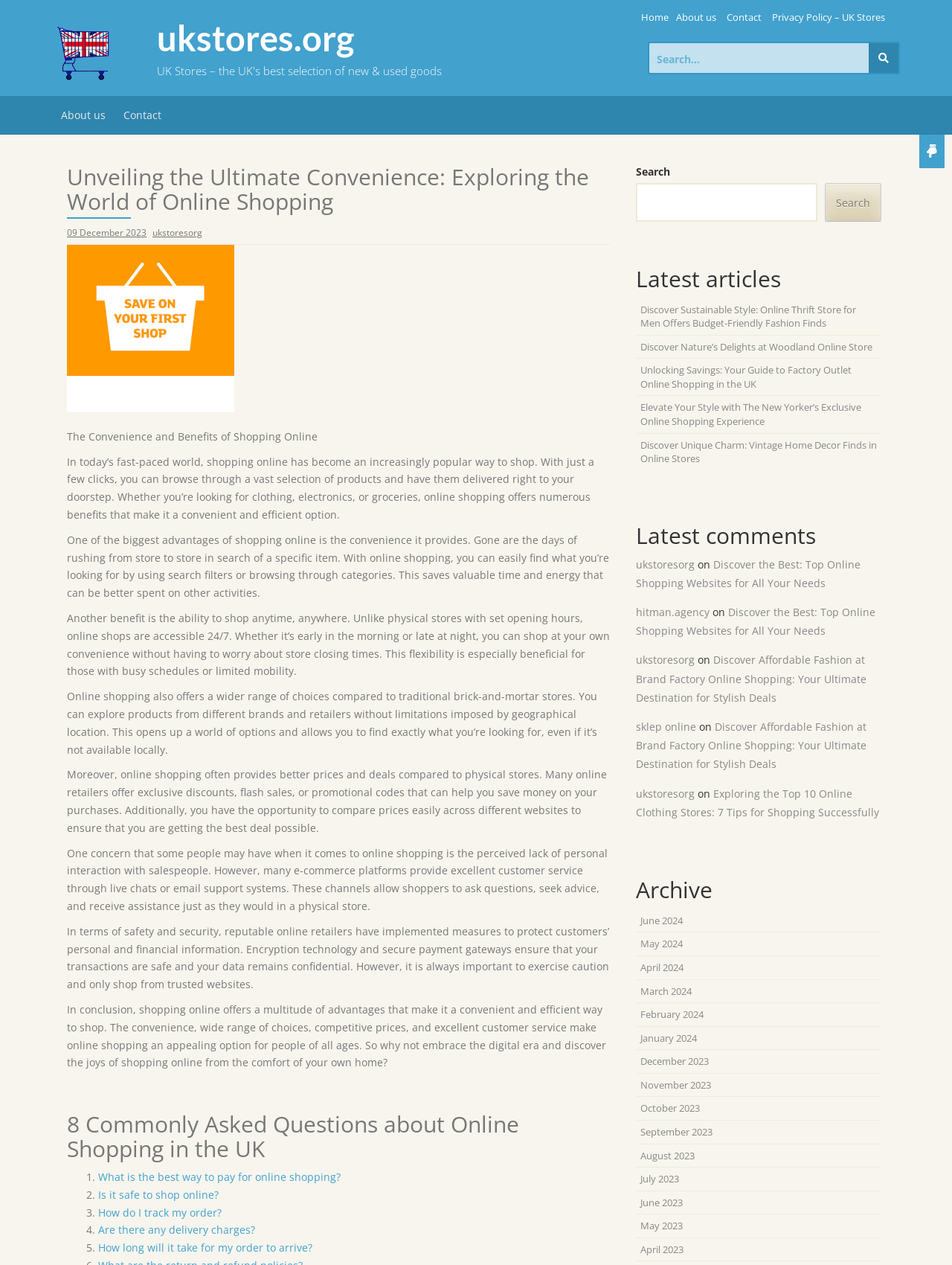Construct a thorough caption encompassing all aspects of the webpage.

This webpage is about online shopping, specifically highlighting the convenience and benefits of shopping online. At the top of the page, there is a navigation menu with links to "Home", "About us", "Contact", and "Privacy Policy". Below the navigation menu, there is a search bar with a magnifying glass icon. 

On the left side of the page, there is a section with a heading "Unveiling the Ultimate Convenience: Exploring the World of Online Shopping" and a subheading "The Convenience and Benefits of Shopping Online". This section contains a lengthy article discussing the advantages of online shopping, including convenience, wide range of choices, competitive prices, and excellent customer service. The article is divided into several paragraphs, each highlighting a specific benefit of online shopping.

Below the article, there is a section with a heading "8 Commonly Asked Questions about Online Shopping in the UK", which provides answers to frequently asked questions about online shopping. 

On the right side of the page, there are three sections: "Latest articles", "Latest comments", and a footer section. The "Latest articles" section lists several article titles with links to read more. The "Latest comments" section displays a few comments with links to read more. The footer section contains links to the website's social media profiles and a copyright notice.

Throughout the page, there are several images and icons, including a shopping cart icon, a magnifying glass icon, and a few decorative images. The overall layout of the page is clean and easy to navigate, with clear headings and concise text.